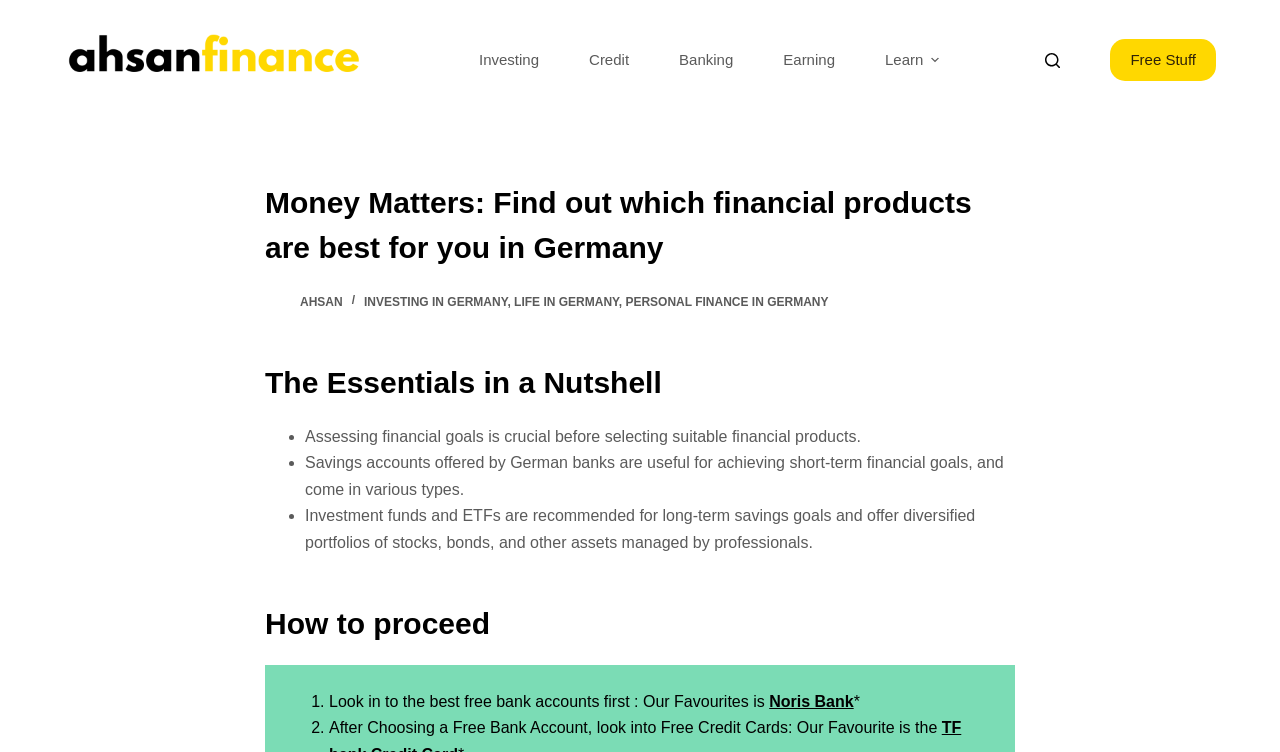Using the provided element description: "Free Stuff", determine the bounding box coordinates of the corresponding UI element in the screenshot.

[0.868, 0.052, 0.95, 0.108]